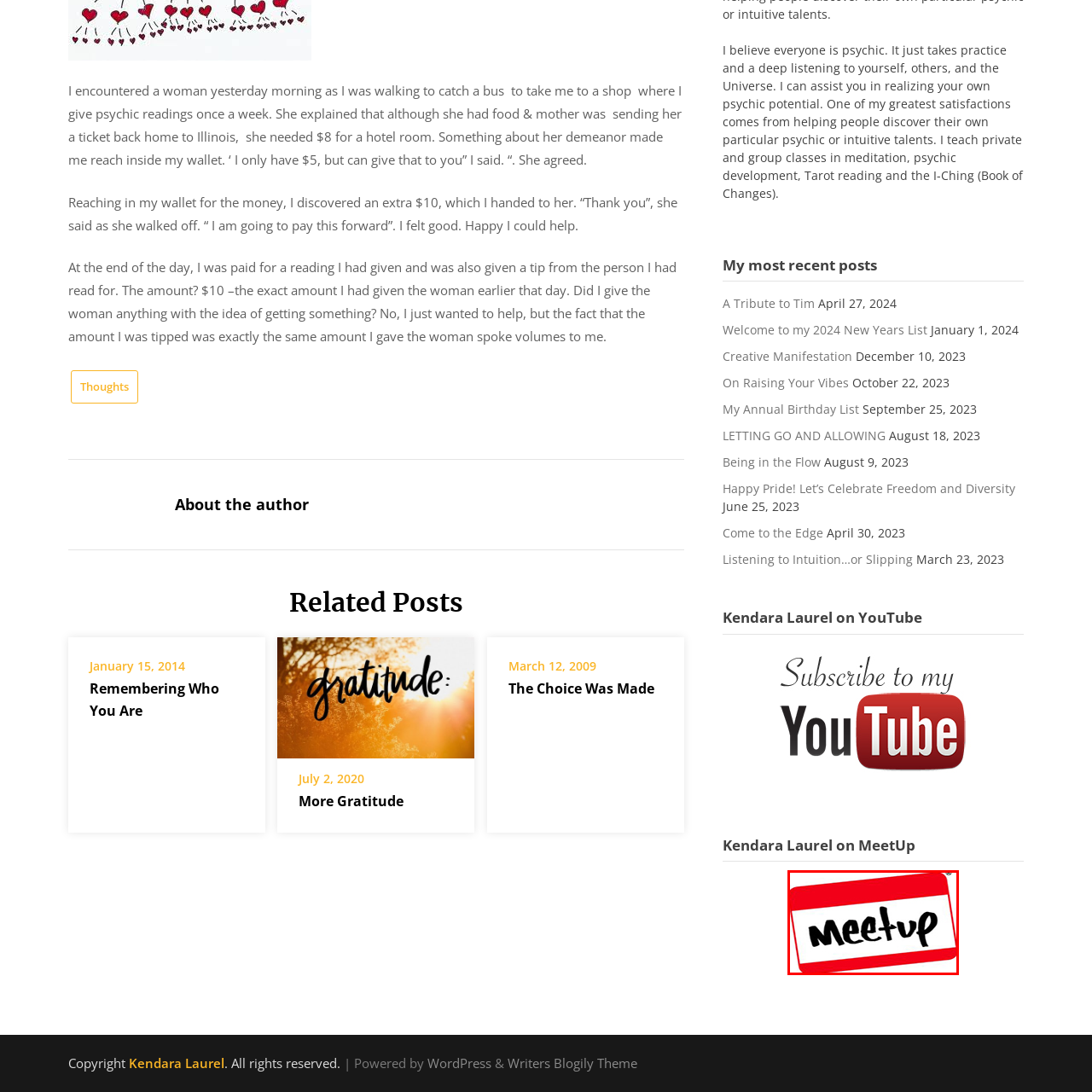Direct your attention to the image marked by the red box and answer the given question using a single word or phrase:
What style is the word 'meetup' written in?

Handwritten